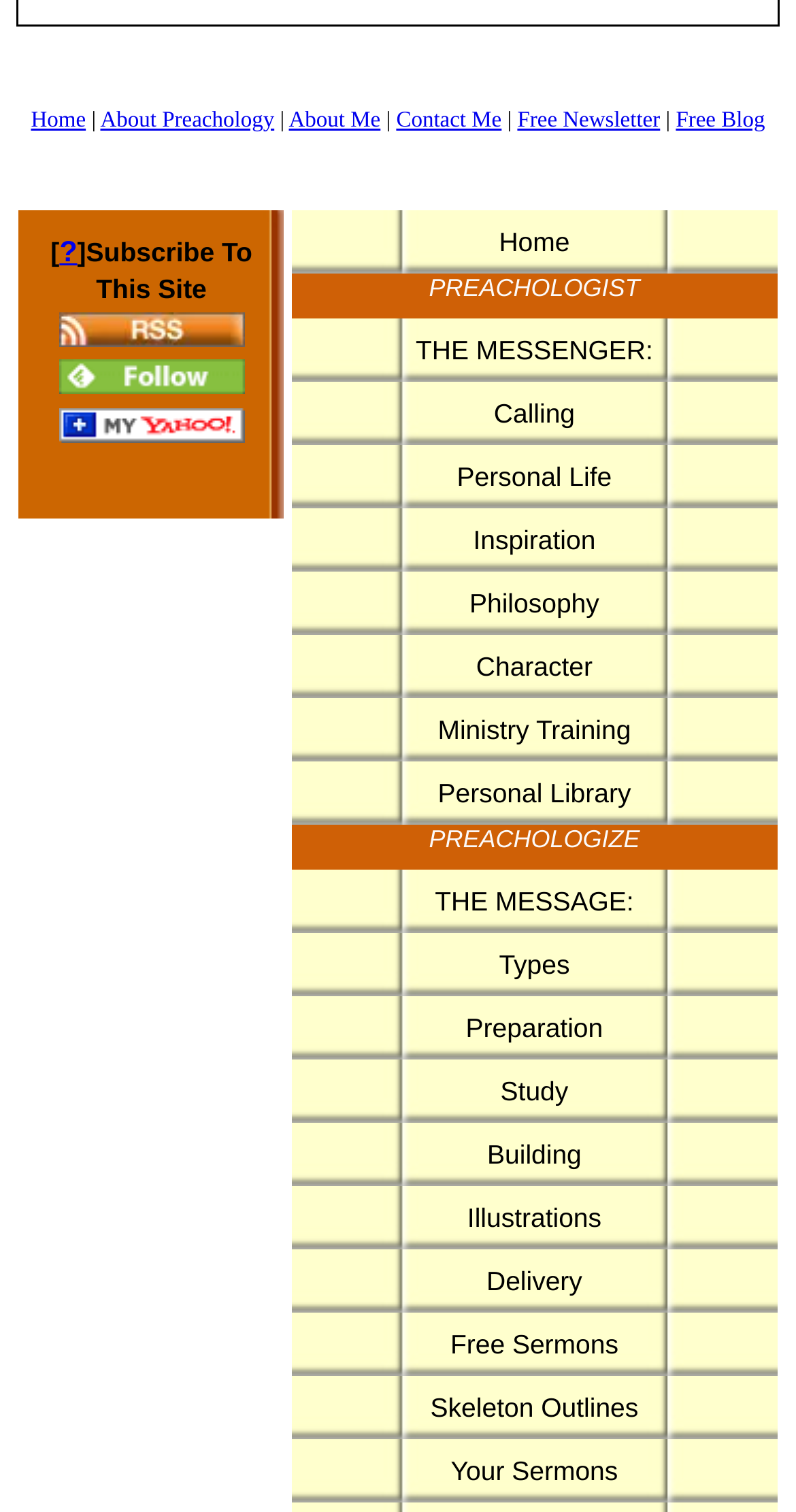Identify the bounding box coordinates of the element to click to follow this instruction: 'View free sermons'. Ensure the coordinates are four float values between 0 and 1, provided as [left, top, right, bottom].

[0.356, 0.868, 0.987, 0.909]